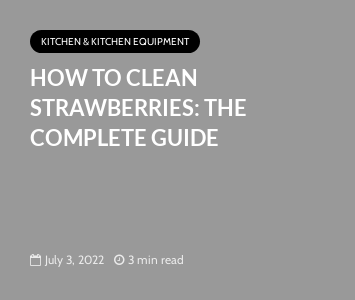Provide a single word or phrase to answer the given question: 
How long does it take to read the article?

3 minutes